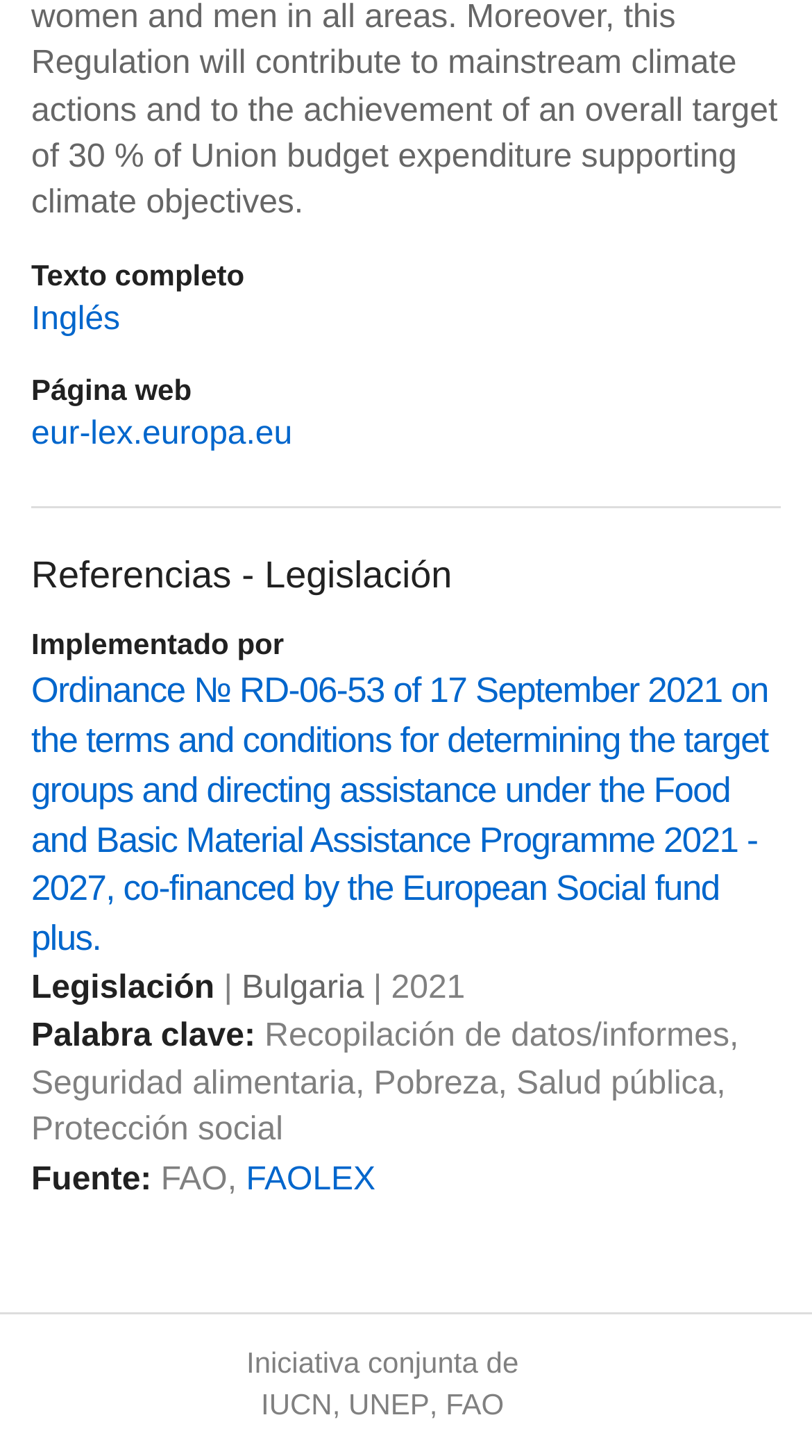What is the language of the webpage?
Provide an in-depth answer to the question, covering all aspects.

I found the answer by looking at the link 'Inglés' under the 'Texto completo' description list term, which suggests that the language of the webpage is Inglés.